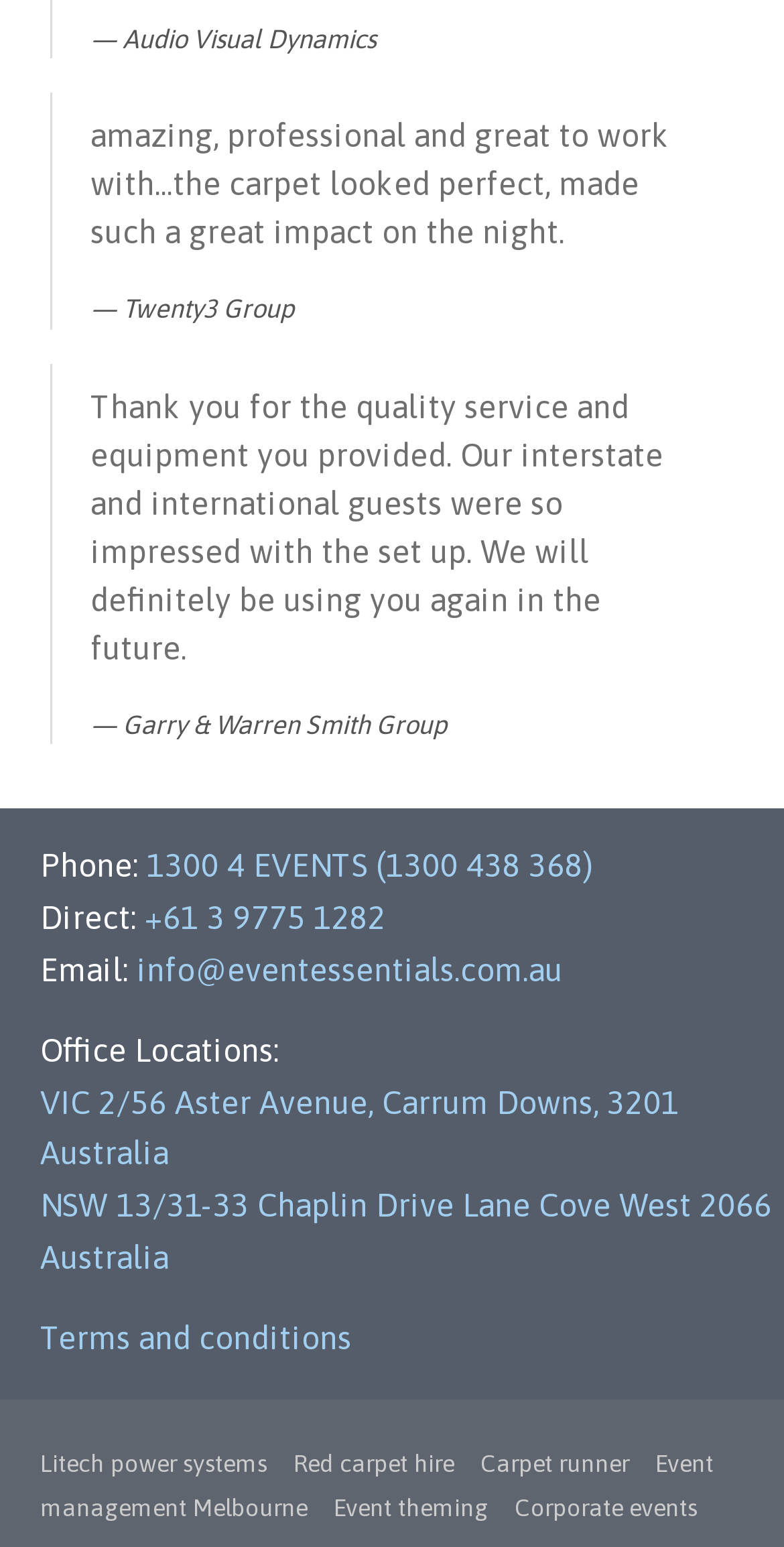Extract the bounding box of the UI element described as: "+61 3 9775 1282".

[0.185, 0.581, 0.492, 0.605]